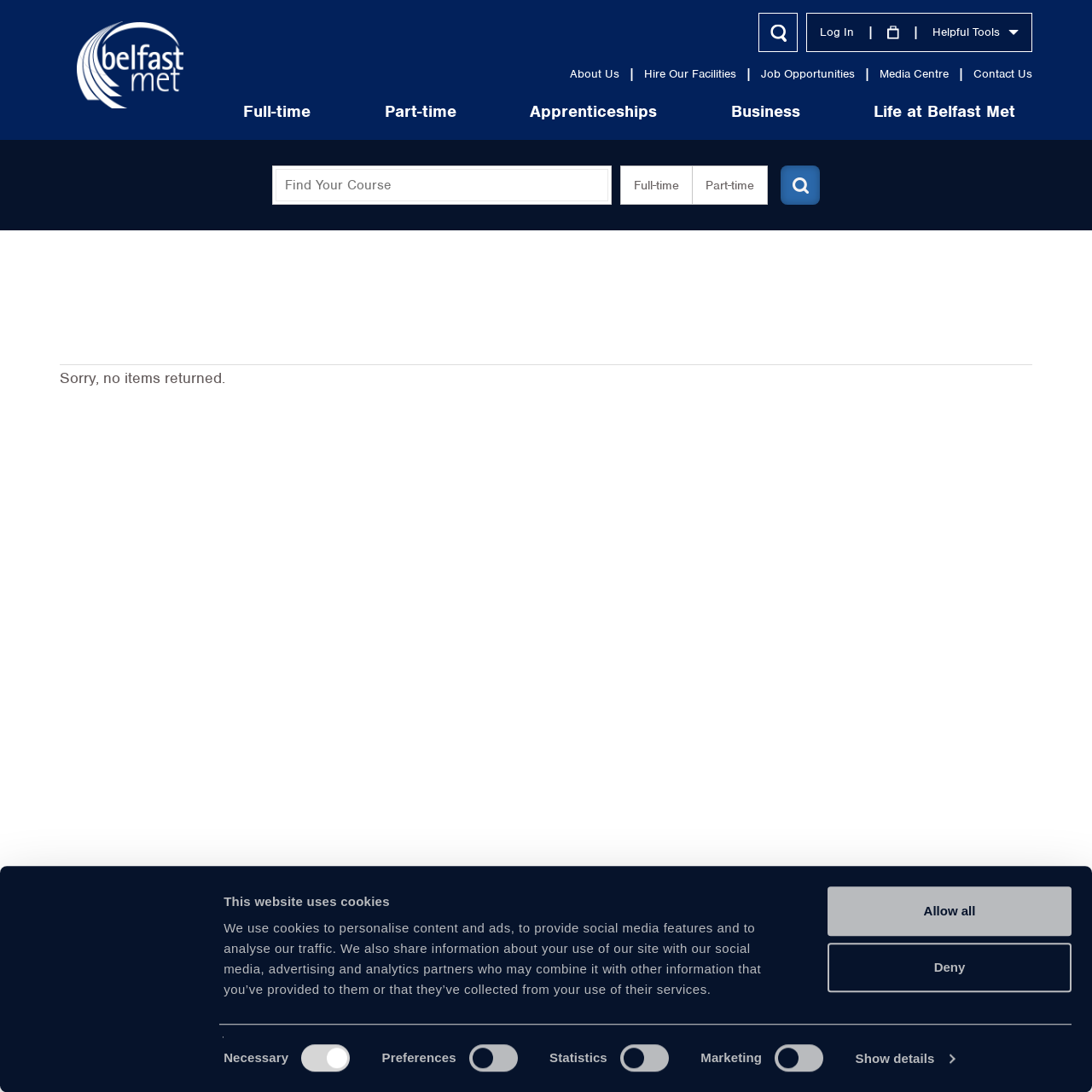Find the bounding box coordinates of the area to click in order to follow the instruction: "Log in to the website".

[0.751, 0.024, 0.782, 0.036]